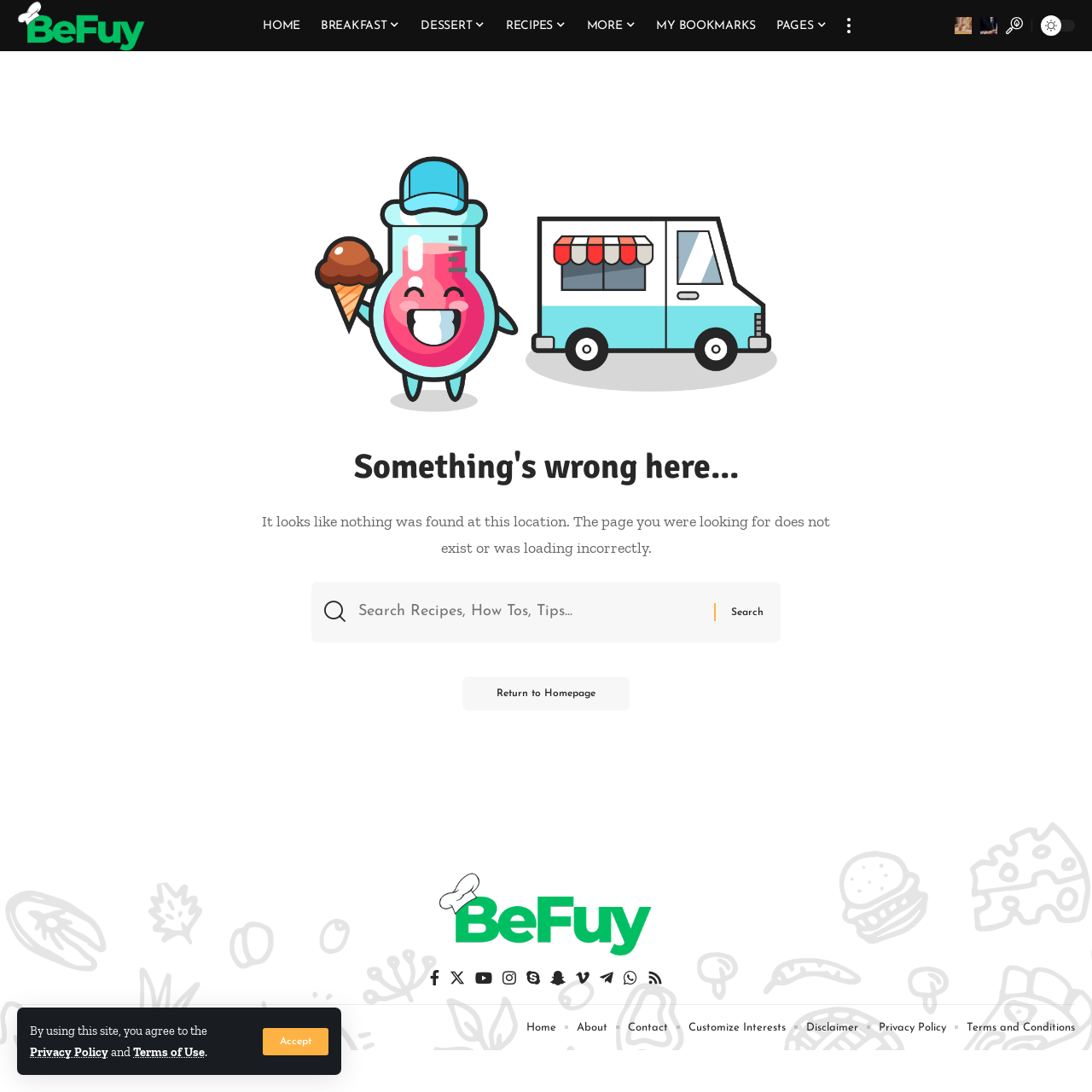Pinpoint the bounding box coordinates of the area that must be clicked to complete this instruction: "Search for Olives Dried Recipes".

[0.016, 0.0, 0.134, 0.047]